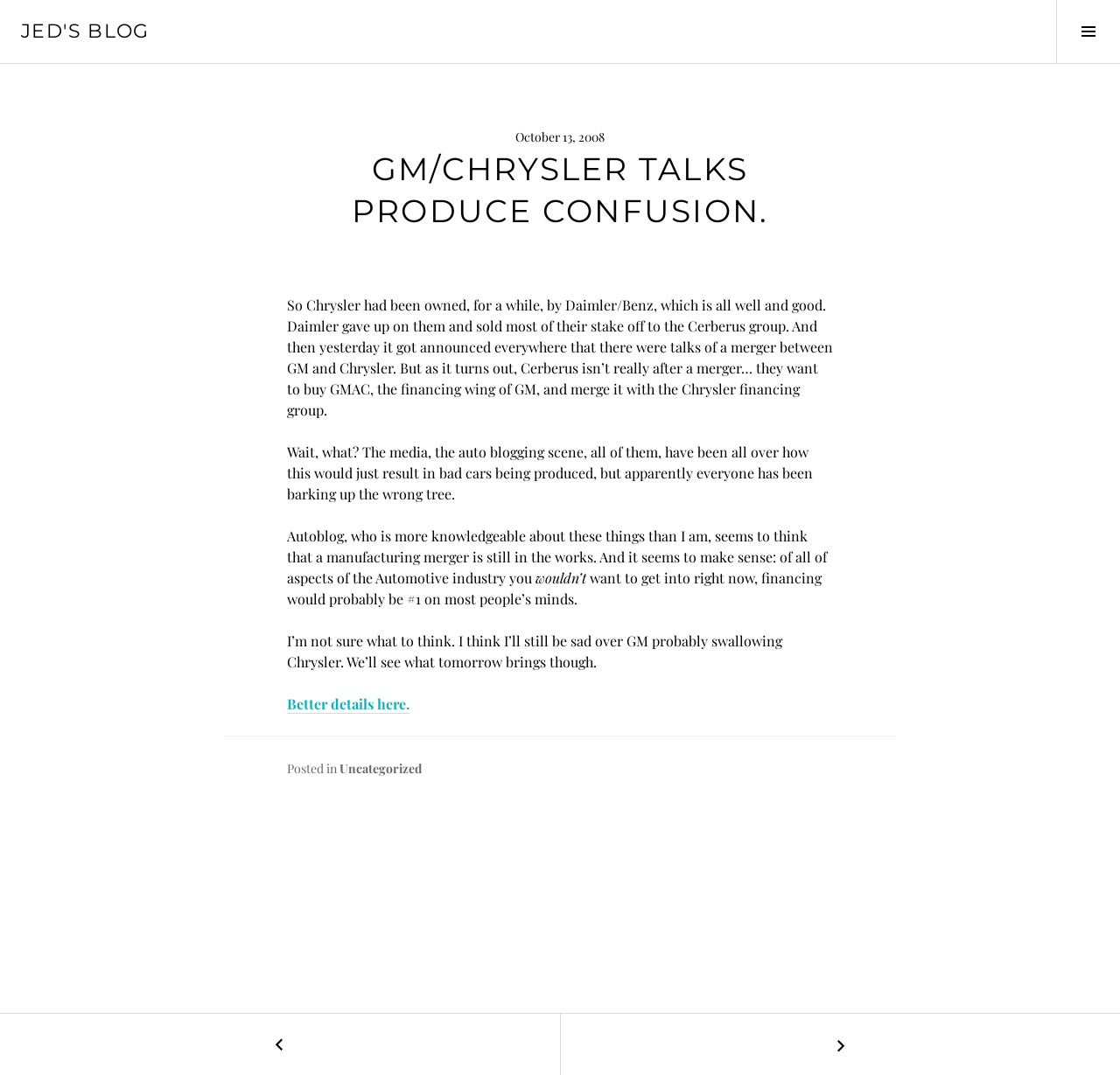What is the purpose of the link 'Better details here'?
Give a single word or phrase answer based on the content of the image.

To provide more information